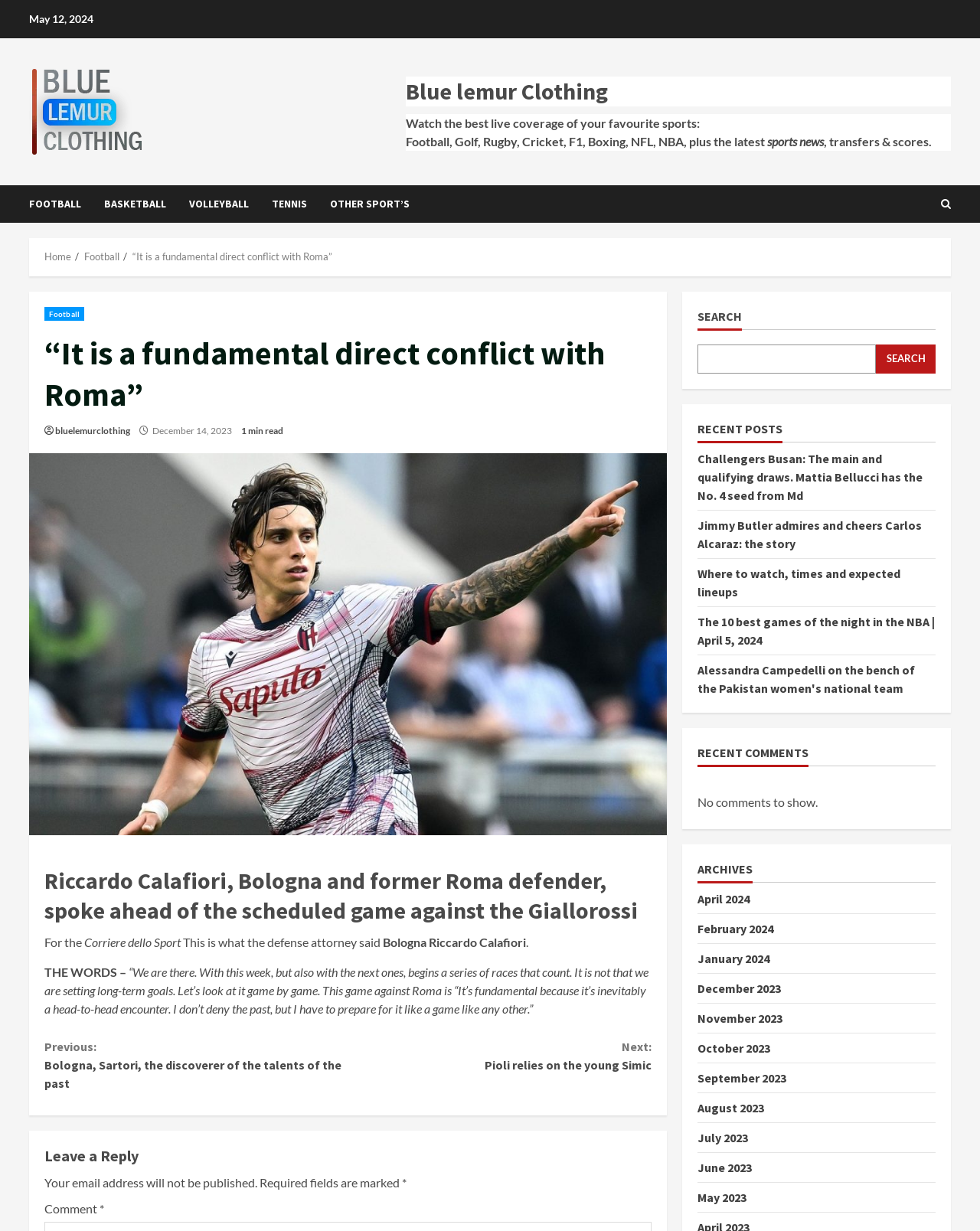How many recent posts are listed?
Please give a detailed and elaborate answer to the question based on the image.

I counted the number of link elements under the 'RECENT POSTS' heading and found that there are 5 recent posts listed.